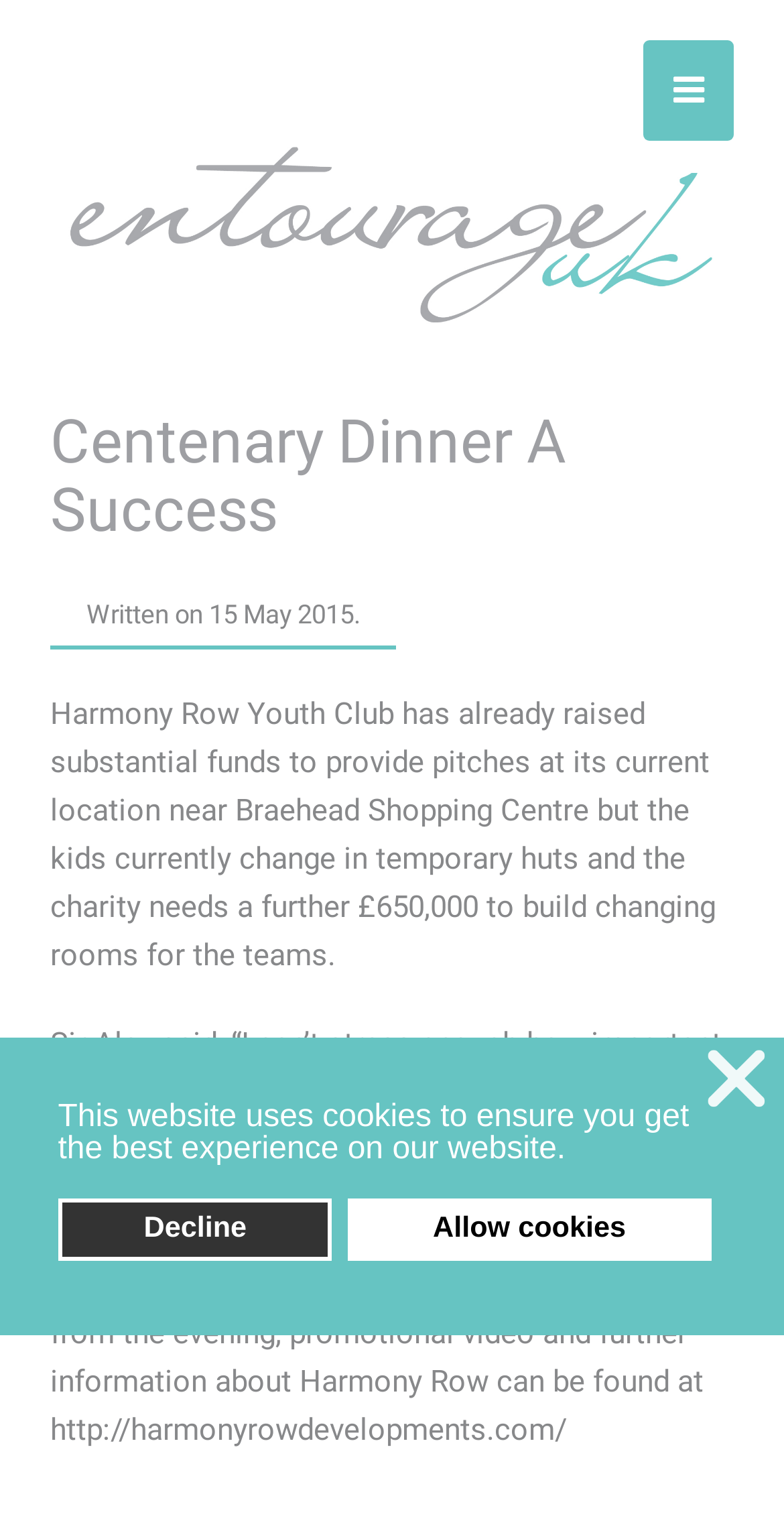Explain the webpage's design and content in an elaborate manner.

The webpage is about Entourage UK, featuring the latest news and events. At the top, there is a navigation section with two links: a Facebook icon and a link to "Entourage UK" accompanied by an image of the organization's logo. 

Below the navigation section, there is a main content area that takes up most of the page. The main content is an article with a heading "Centenary Dinner A Success" at the top. Under the heading, there is a written date "15 May 2015" and a brief description of the event. 

The article's main content is a long paragraph describing the charity event, Harmony Row Youth Club, and its goal to raise funds for building changing rooms. The paragraph also includes a quote from Sir Alex, who emphasizes the importance of the foundation and his commitment to helping raise the necessary money. 

At the bottom of the page, there is a cookie consent dialog with three buttons: "deny cookies", "allow cookies", and "dismiss cookie message". The dialog is located near the bottom of the page, spanning about a quarter of the page's width.